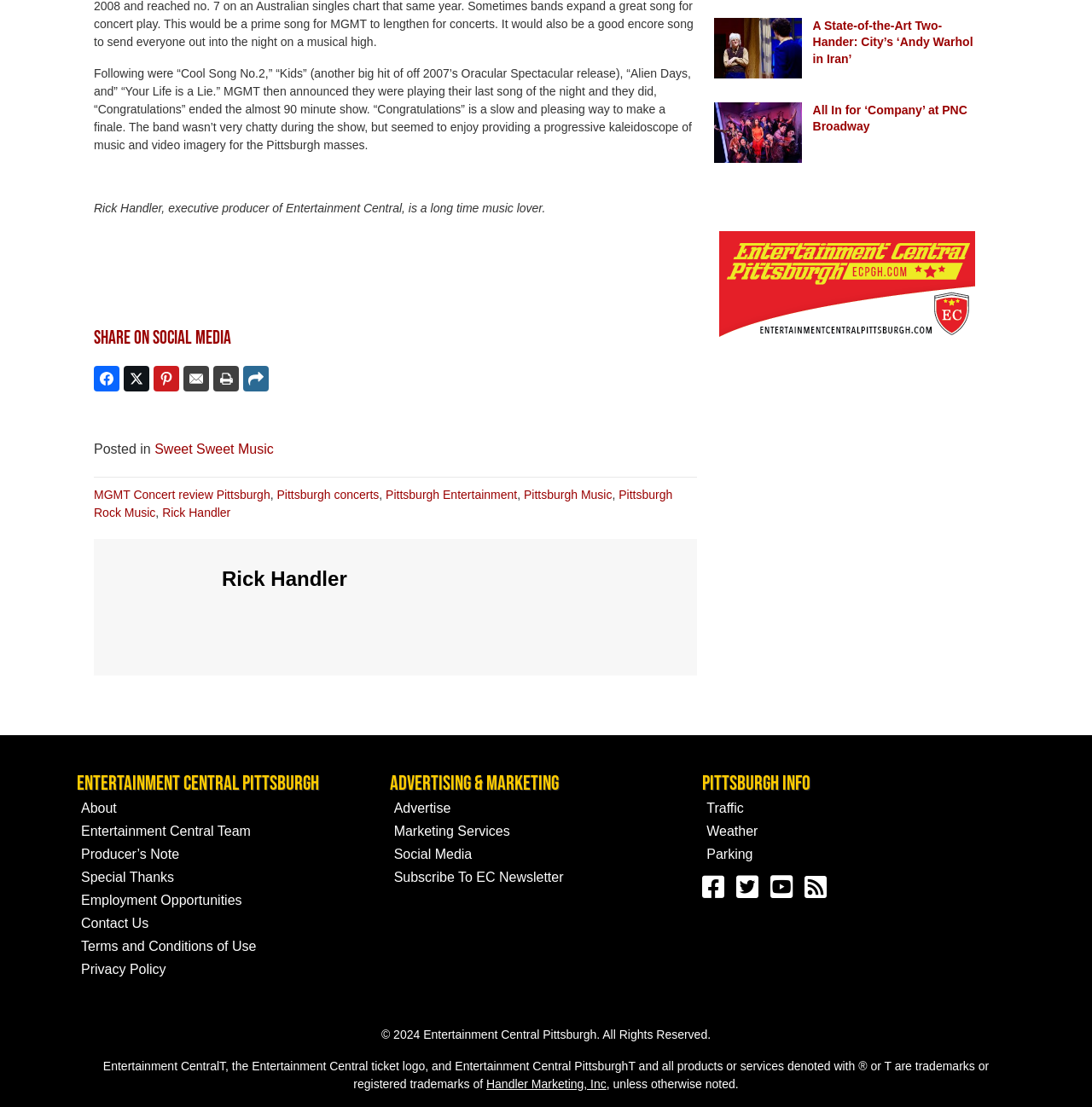Refer to the image and answer the question with as much detail as possible: What is the name of the company that owns the trademarks of Entertainment Central?

The answer can be found in the text 'Handler Marketing, Inc' which is a link on the webpage, indicating that Handler Marketing, Inc is the company that owns the trademarks of Entertainment Central.